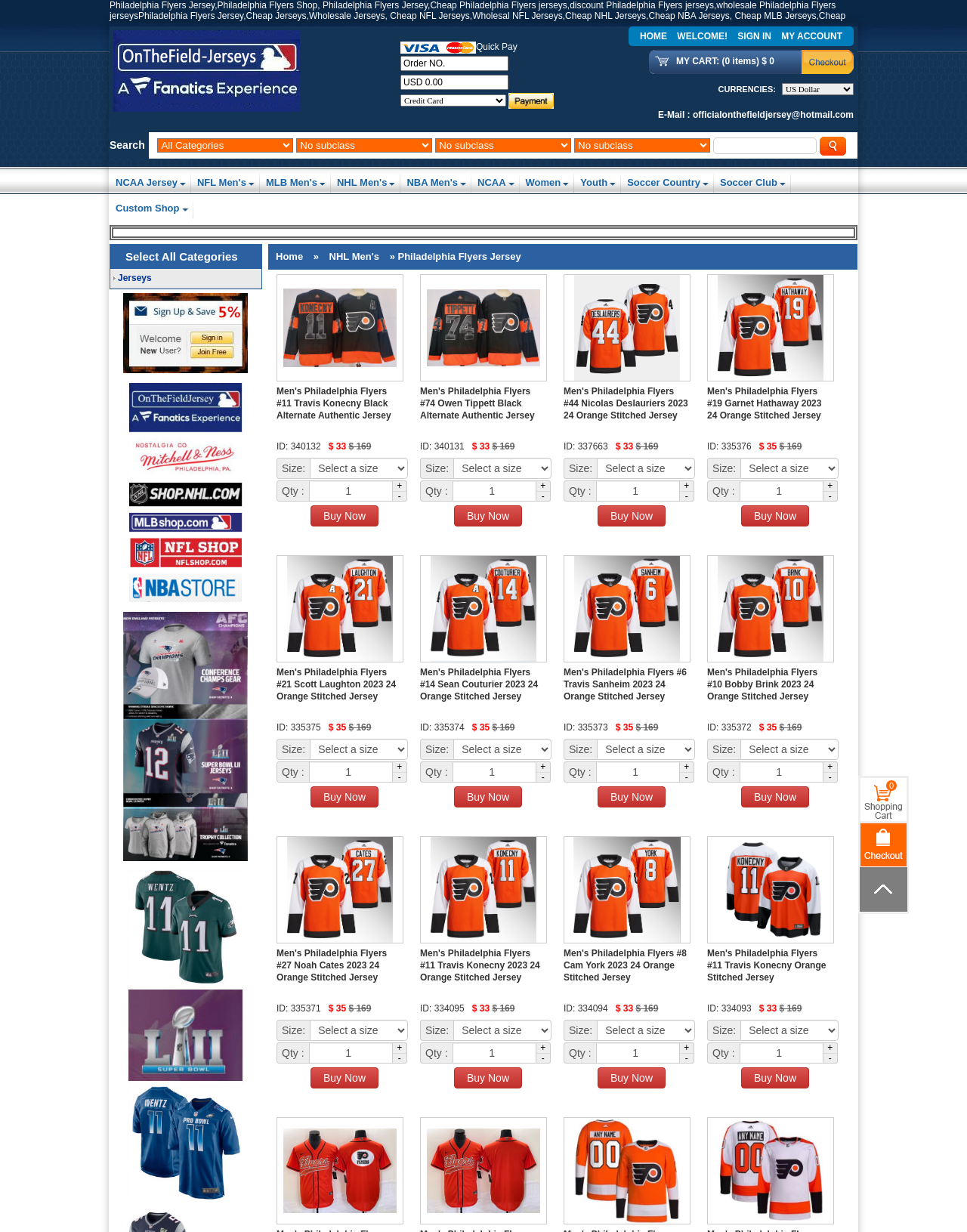Highlight the bounding box coordinates of the element you need to click to perform the following instruction: "Select currency."

[0.809, 0.067, 0.883, 0.077]